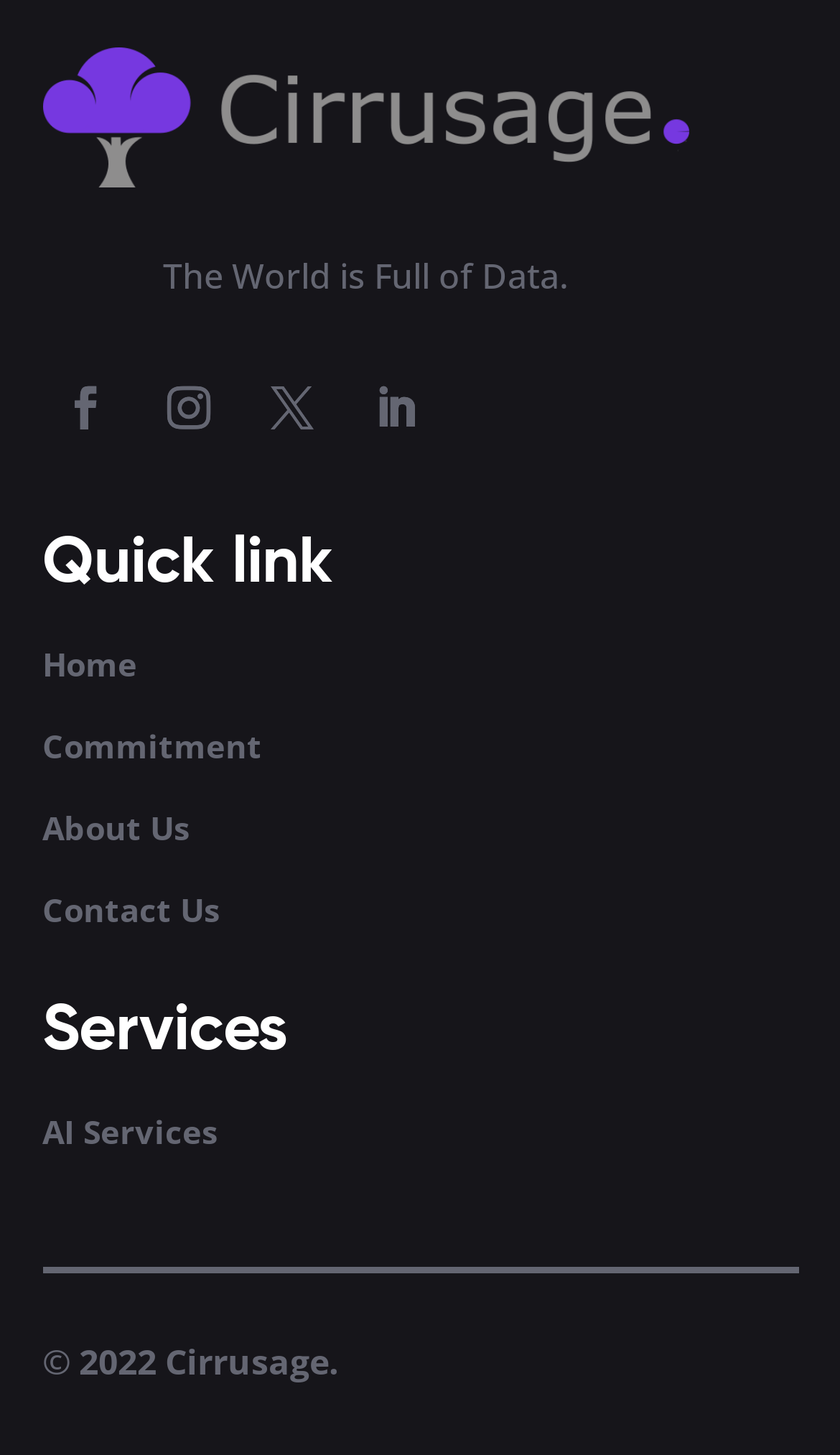Locate the bounding box coordinates of the element that should be clicked to fulfill the instruction: "Go to Commitment page".

[0.05, 0.498, 0.312, 0.527]